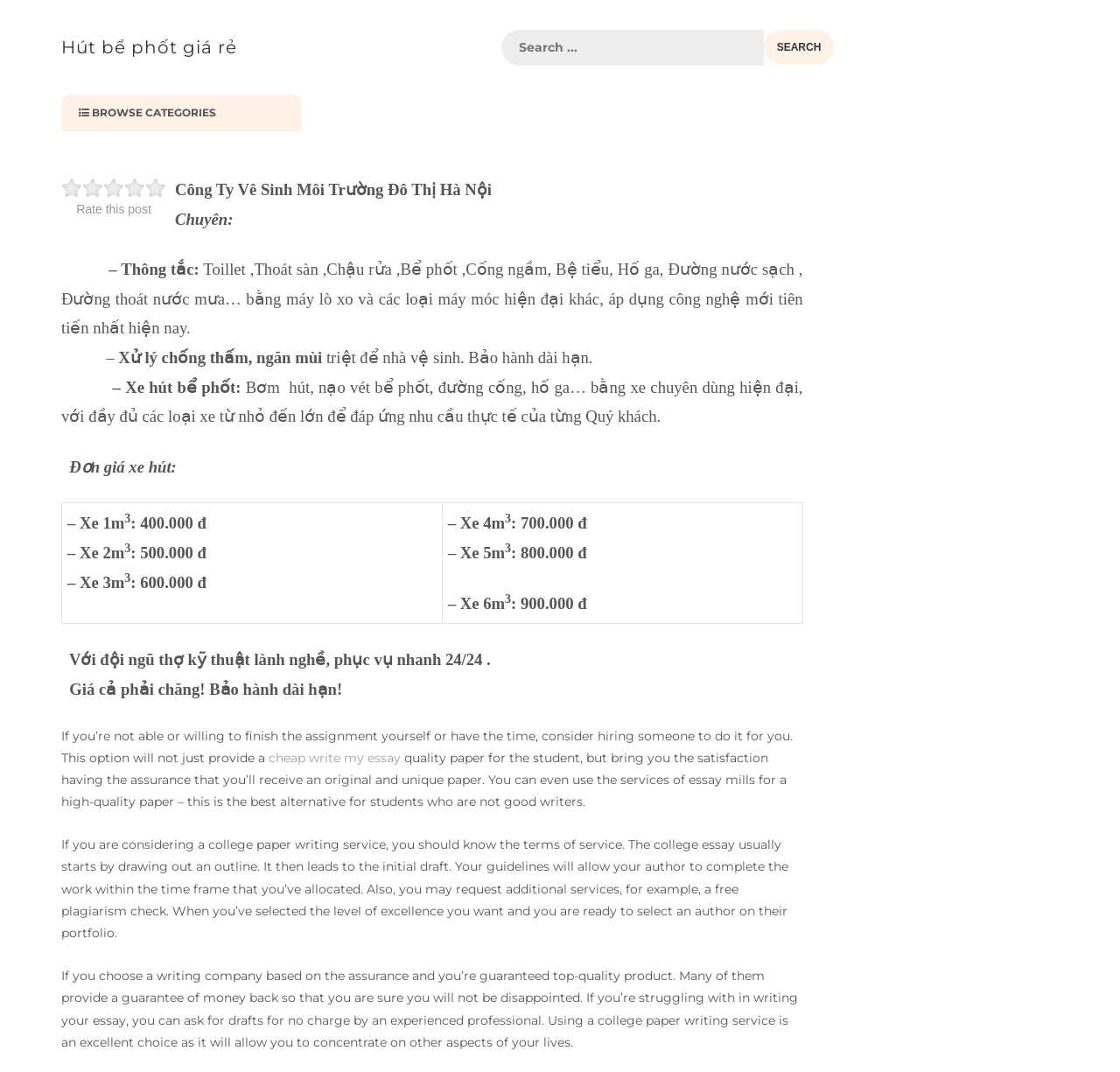Give a detailed account of the webpage's layout and content.

This webpage appears to be a service page for a company that provides environmental services, specifically focused on sewer cleaning and maintenance. At the top of the page, there is a heading that reads "Hút bể phốt giá rẻ" (which translates to "Cheap Sewer Cleaning") and a search bar with a "Search" button. Below the search bar, there is a section labeled "BROWSE CATEGORIES" with several links to different categories.

The main content of the page is divided into several sections. The first section introduces the company, "Công Ty Vê Sinh Môi Trường Đô Thị Hà Nội" (which translates to "Hanoi Environmental Sanitation Company"), and describes its services, including sewer cleaning, toilet unblocking, and wastewater treatment.

The next section lists the company's services, including sewer cleaning, wastewater treatment, and odor removal. There is also a table that provides pricing information for different types of sewer cleaning services, including the cost of using different sizes of sewer cleaning trucks.

Below the table, there are several paragraphs of text that describe the company's services and benefits, including its team of experienced technicians, fast response times, and affordable prices. There are also several calls to action, encouraging visitors to contact the company for more information or to request a quote.

At the bottom of the page, there are several links to unrelated websites, including a link to a website about Cialis and several links to essay writing services. These links appear to be unrelated to the main content of the page and may be advertisements or spam.